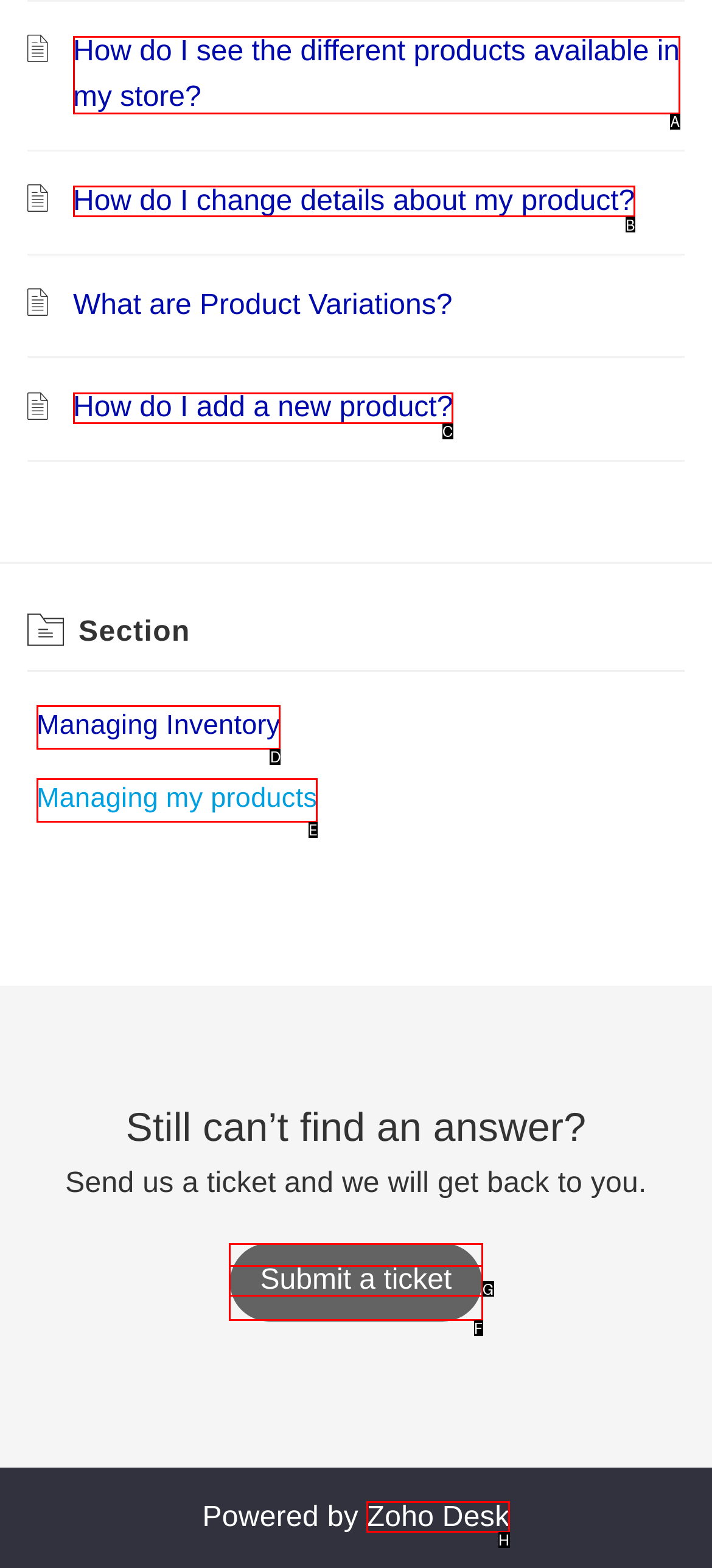Determine which option fits the element description: Managing my products
Answer with the option’s letter directly.

E